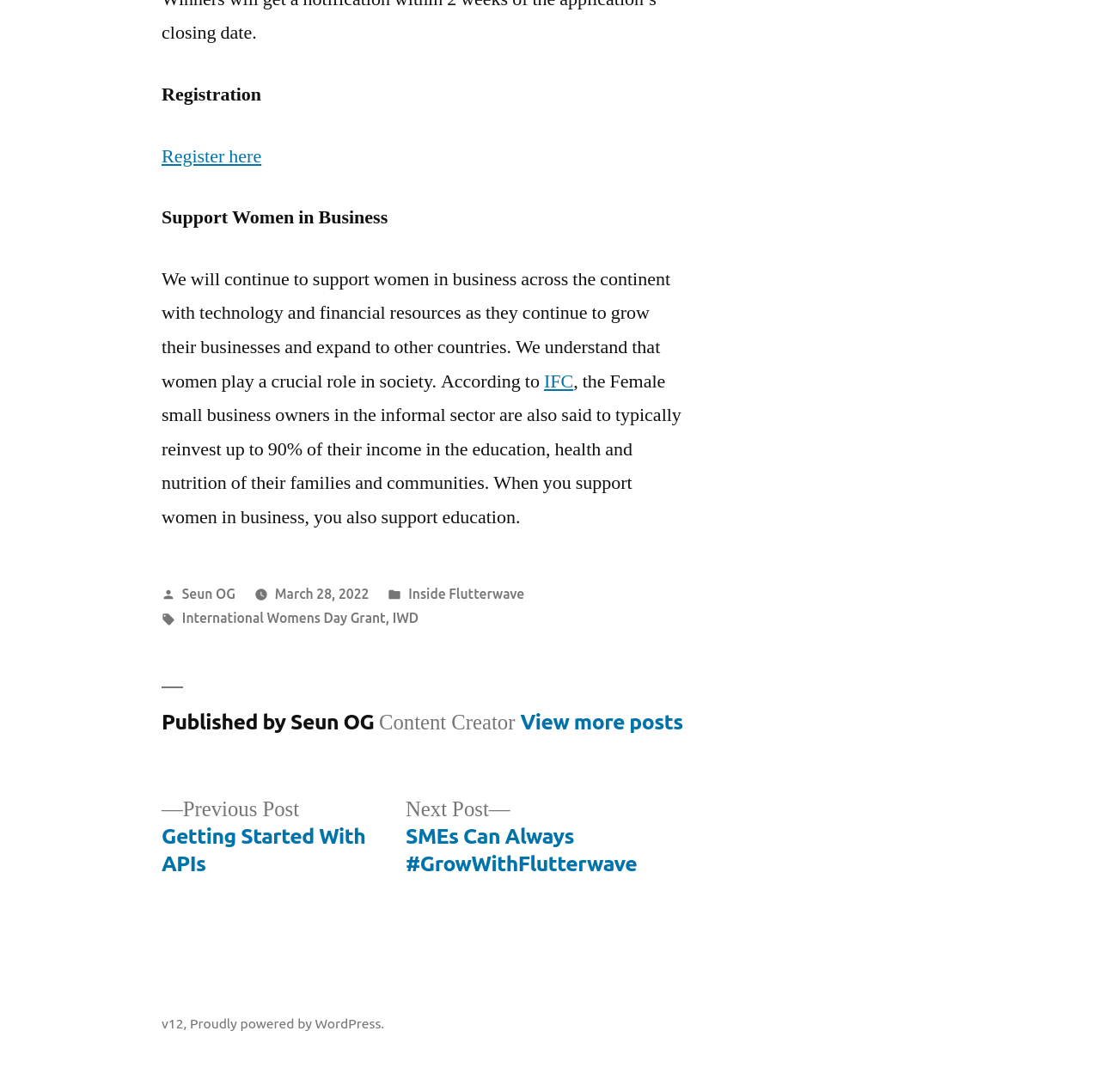Find and provide the bounding box coordinates for the UI element described here: "Register here". The coordinates should be given as four float numbers between 0 and 1: [left, top, right, bottom].

[0.147, 0.132, 0.238, 0.154]